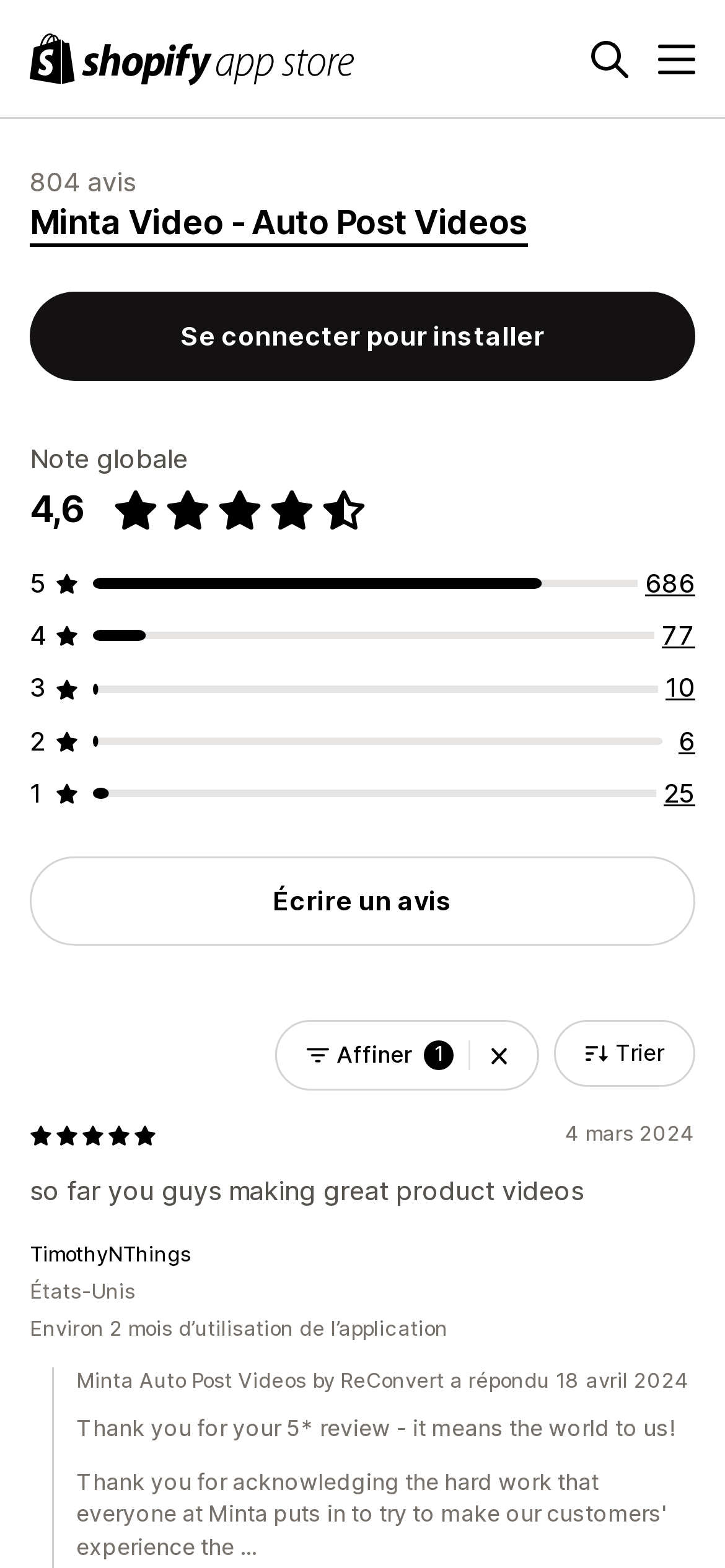What is the button text to write a review?
Give a one-word or short phrase answer based on the image.

Écrire un avis